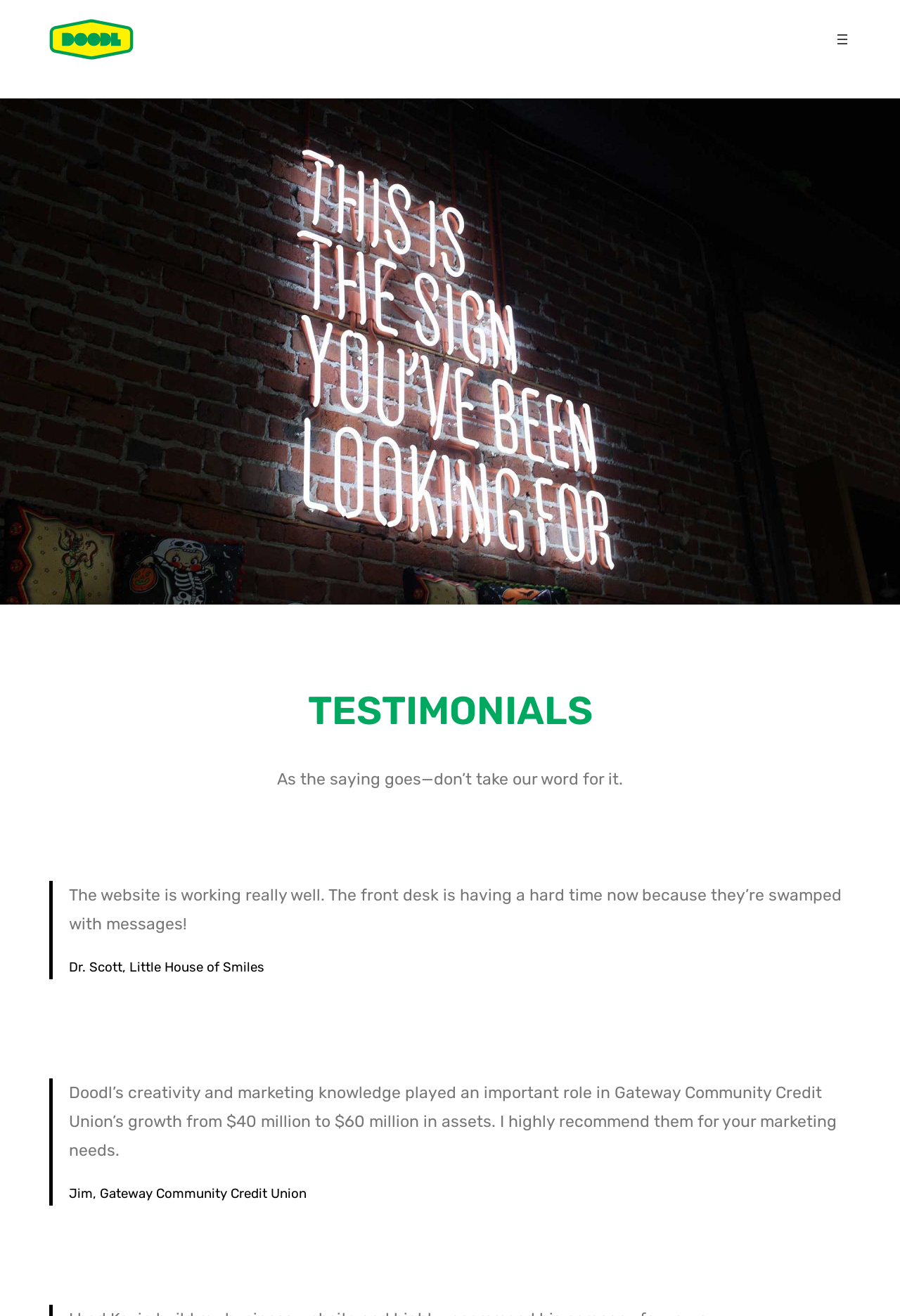What is the purpose of the webpage?
Examine the screenshot and reply with a single word or phrase.

To showcase customer testimonials